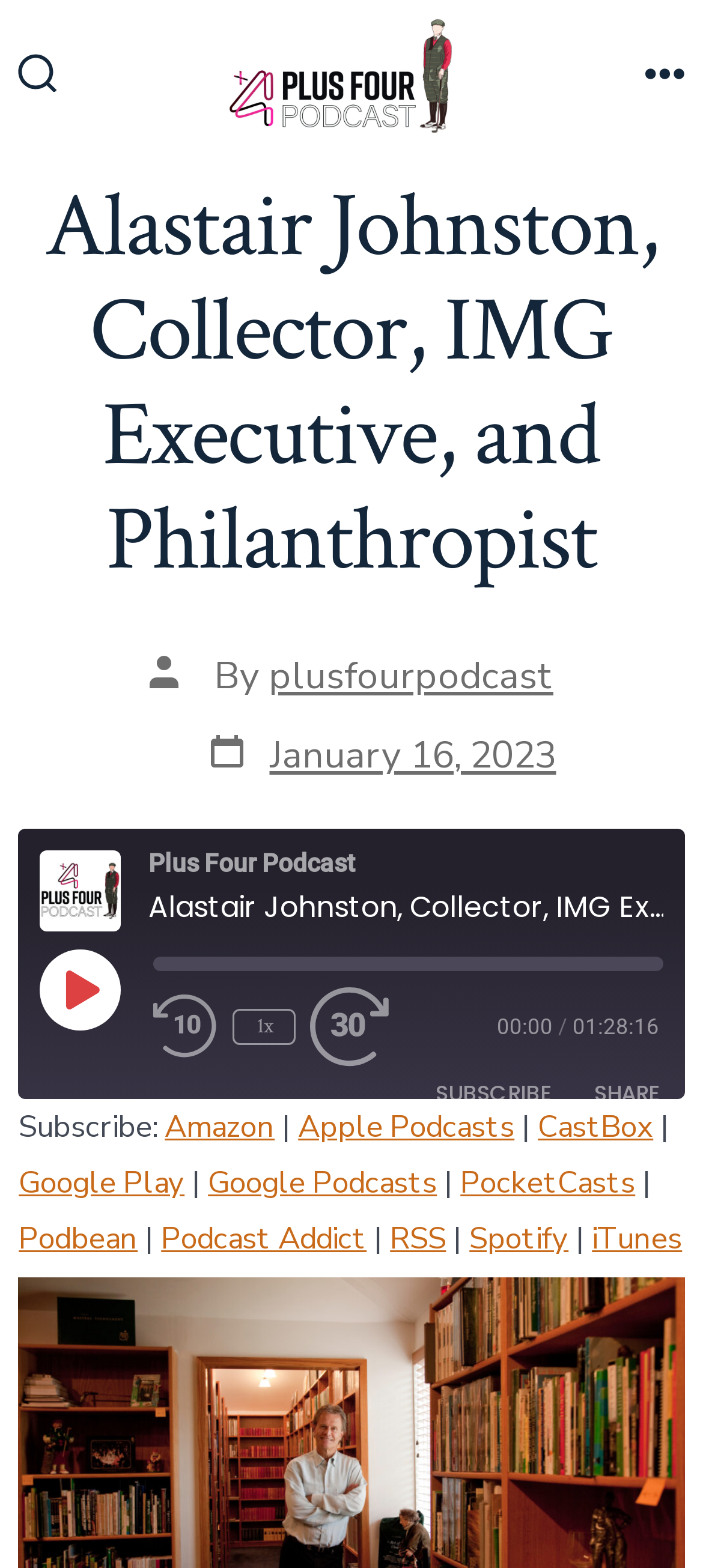Can you pinpoint the bounding box coordinates for the clickable element required for this instruction: "Subscribe to the podcast"? The coordinates should be four float numbers between 0 and 1, i.e., [left, top, right, bottom].

[0.594, 0.684, 0.809, 0.71]